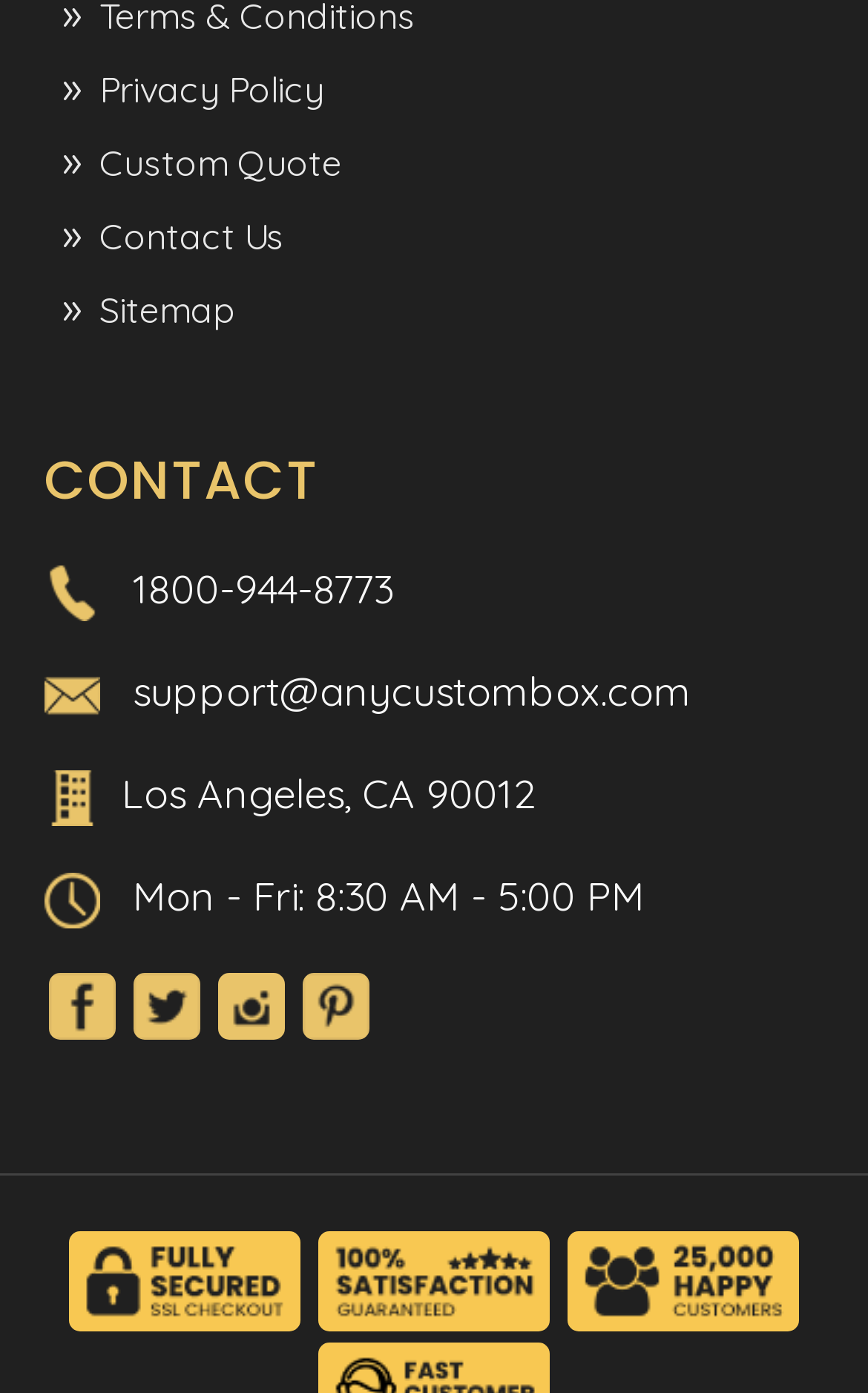Locate the bounding box coordinates of the element's region that should be clicked to carry out the following instruction: "Call the phone number". The coordinates need to be four float numbers between 0 and 1, i.e., [left, top, right, bottom].

[0.153, 0.404, 0.453, 0.441]